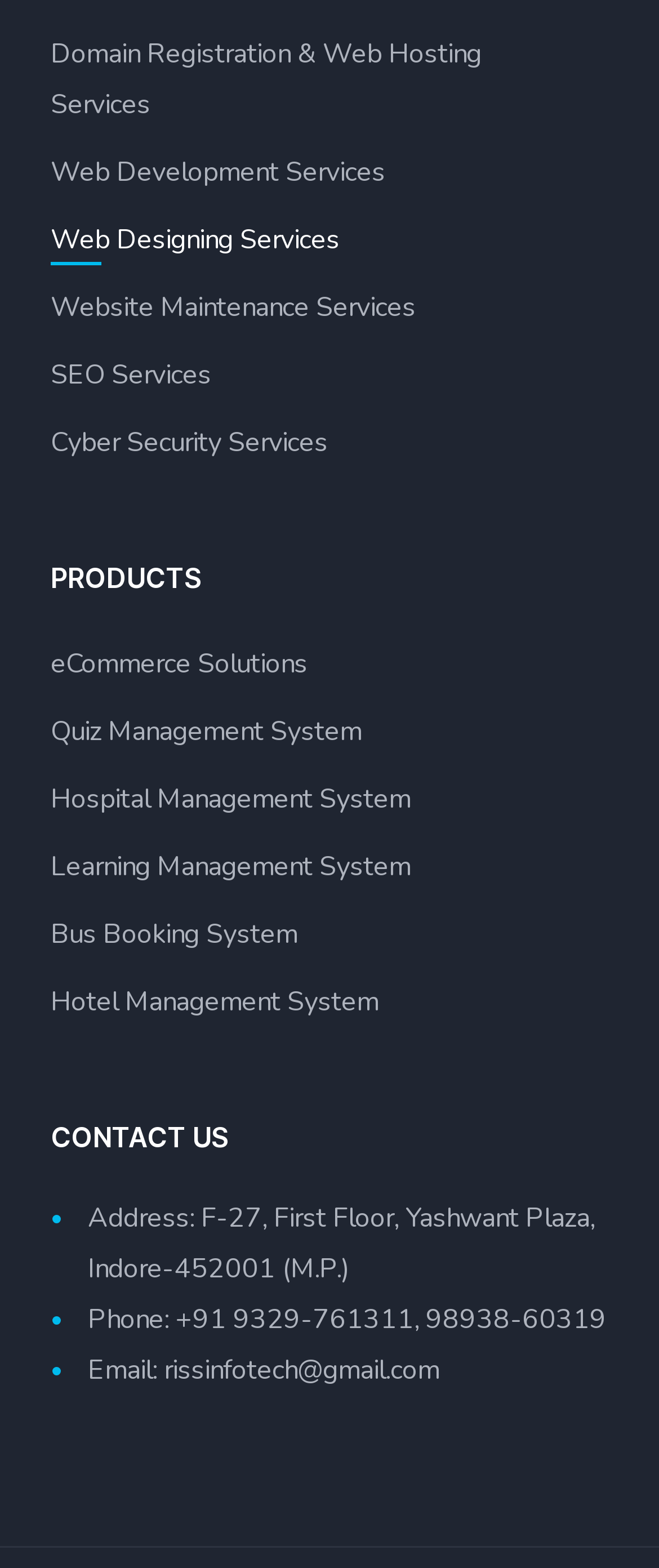Locate the bounding box coordinates of the element that should be clicked to execute the following instruction: "Get Hospital Management System details".

[0.077, 0.494, 0.623, 0.526]